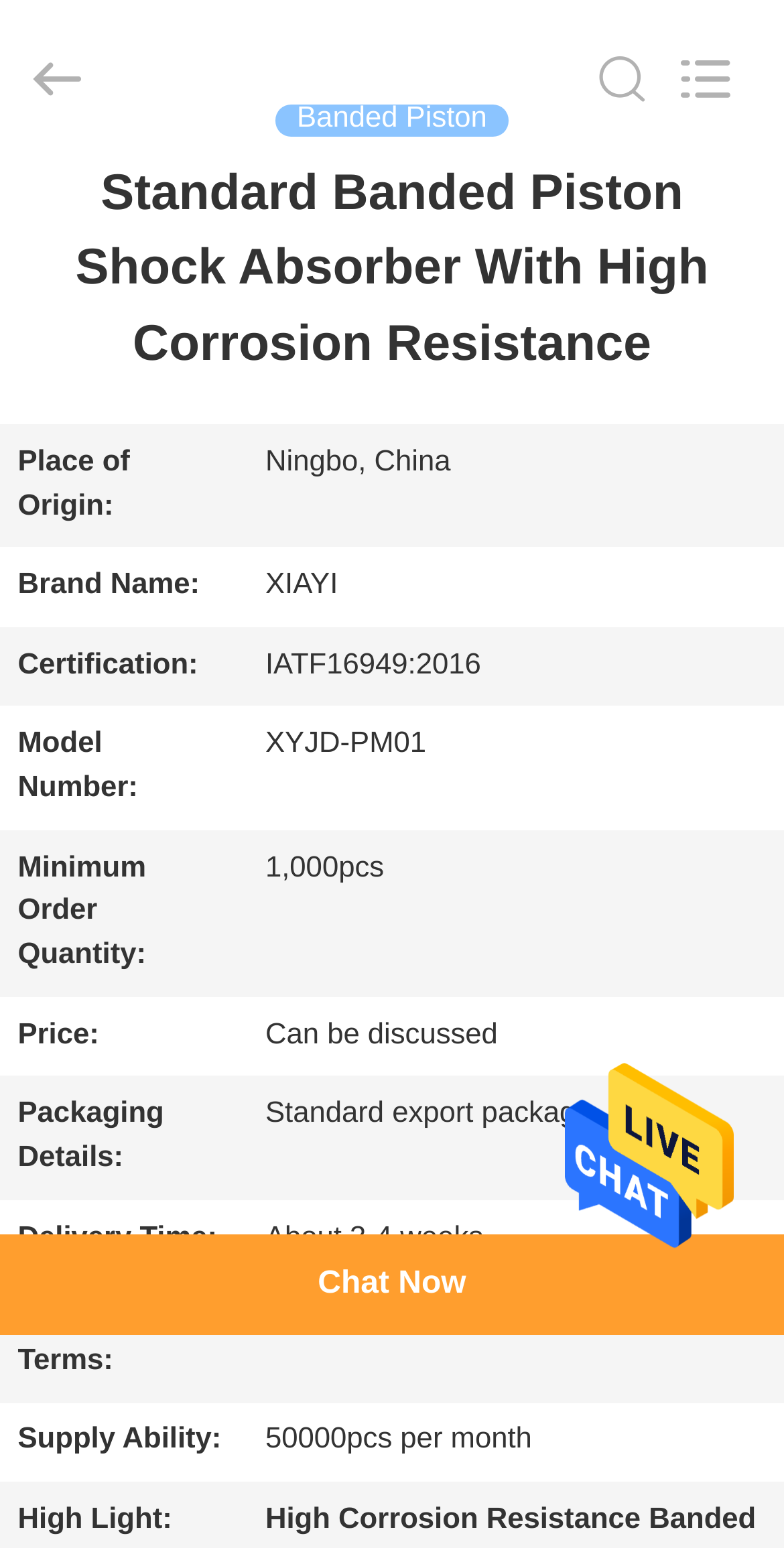Using the format (top-left x, top-left y, bottom-right x, bottom-right y), and given the element description, identify the bounding box coordinates within the screenshot: Products

[0.0, 0.189, 0.359, 0.225]